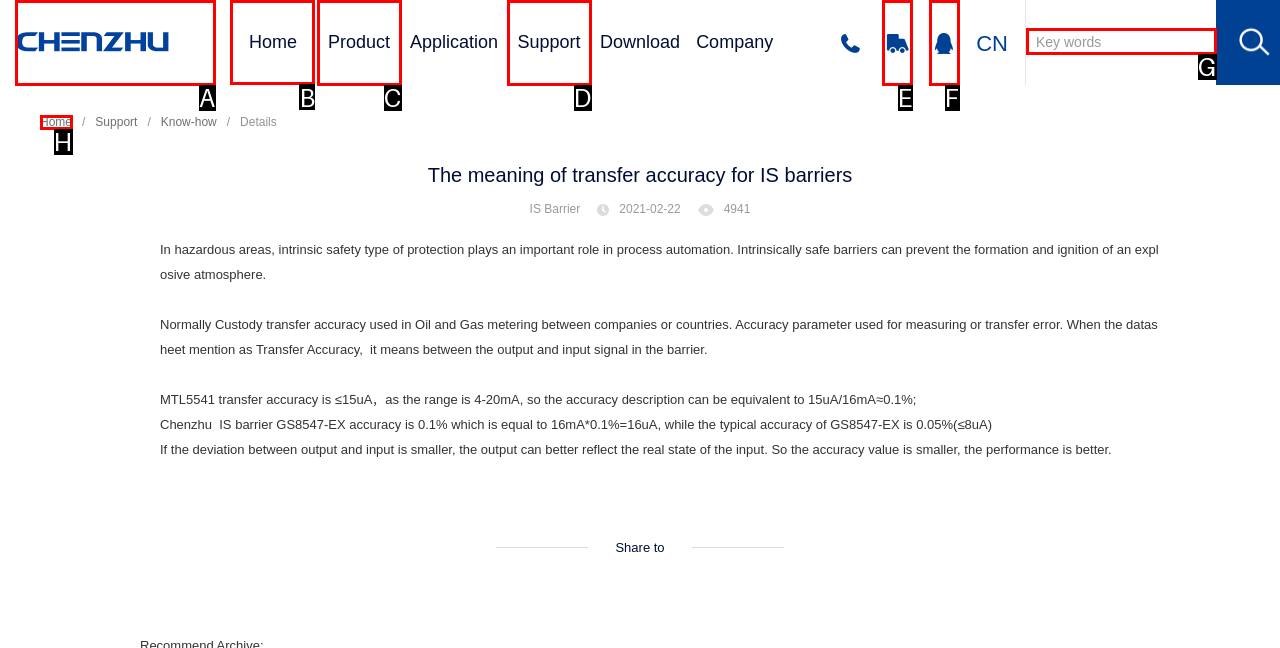Identify which lettered option completes the task: Click the Home link. Provide the letter of the correct choice.

B